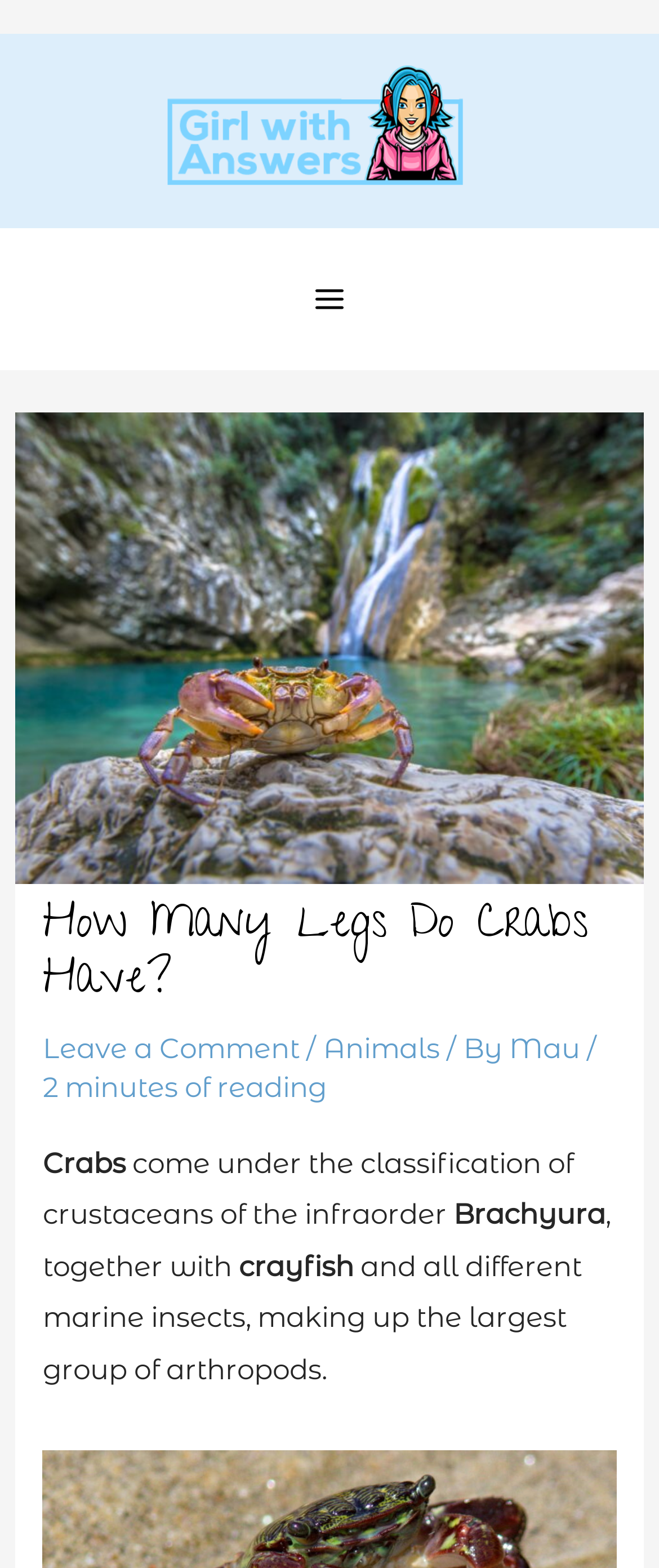Determine the main heading of the webpage and generate its text.

How Many Legs Do Crabs Have?